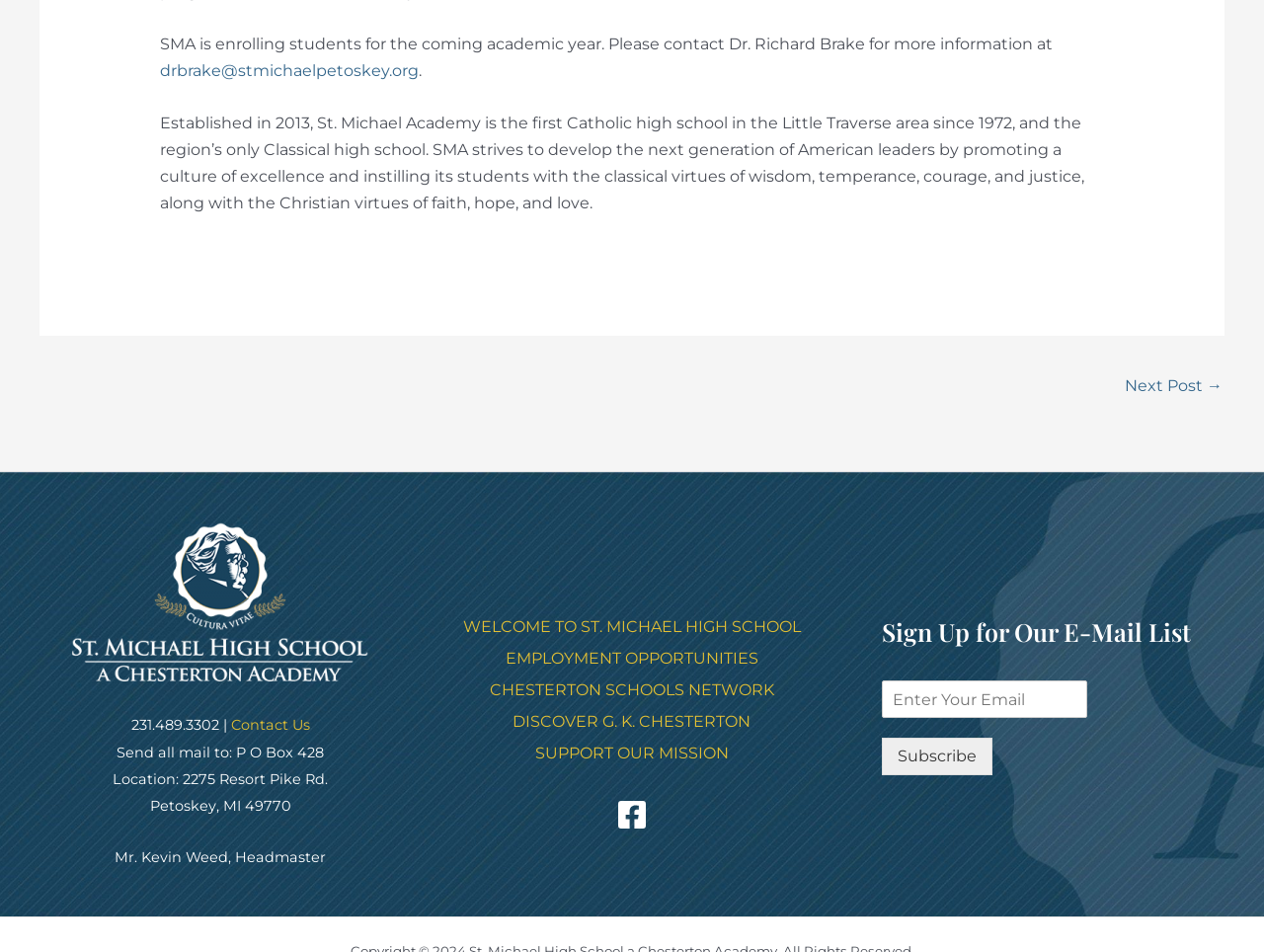Identify the bounding box coordinates for the element that needs to be clicked to fulfill this instruction: "Subscribe to the email list". Provide the coordinates in the format of four float numbers between 0 and 1: [left, top, right, bottom].

[0.698, 0.775, 0.785, 0.814]